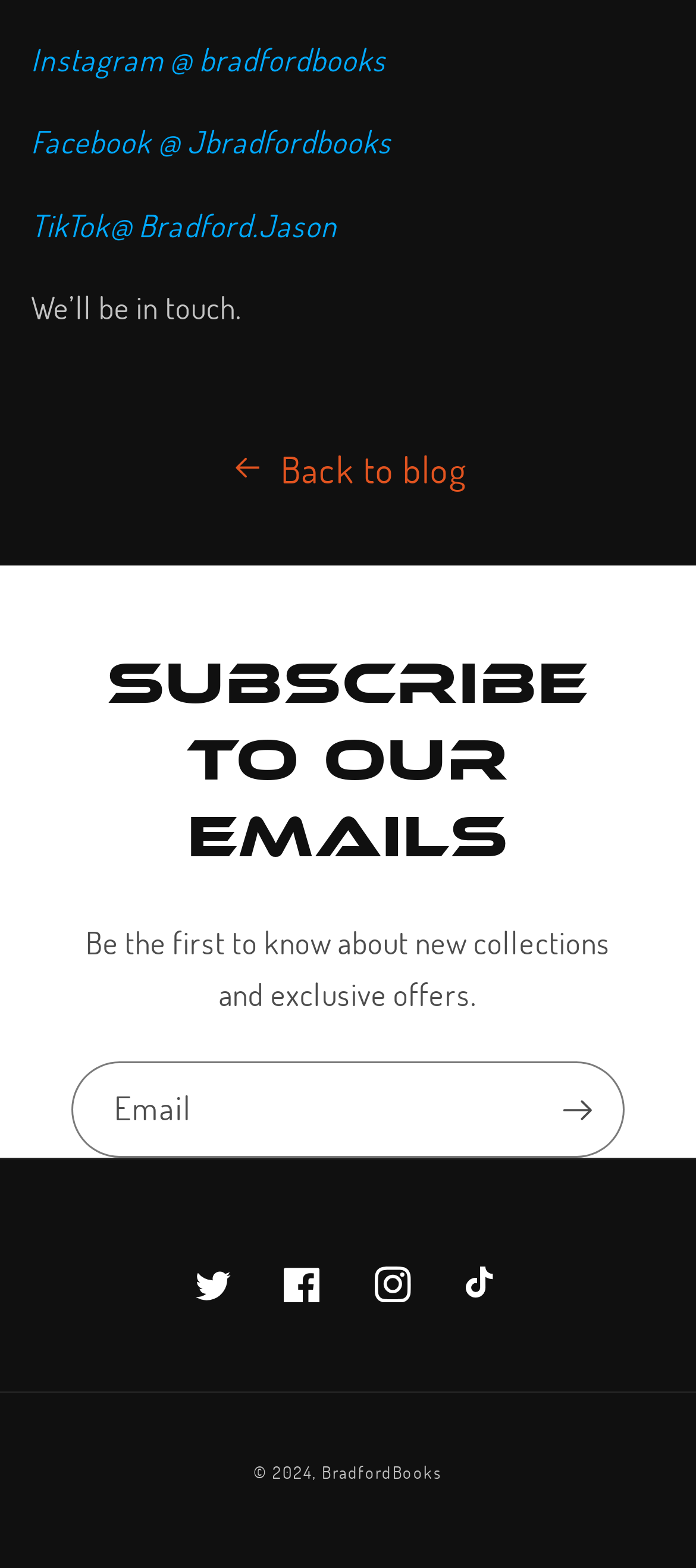Locate the bounding box coordinates of the element that should be clicked to execute the following instruction: "Go back to the blog".

[0.0, 0.279, 1.0, 0.319]